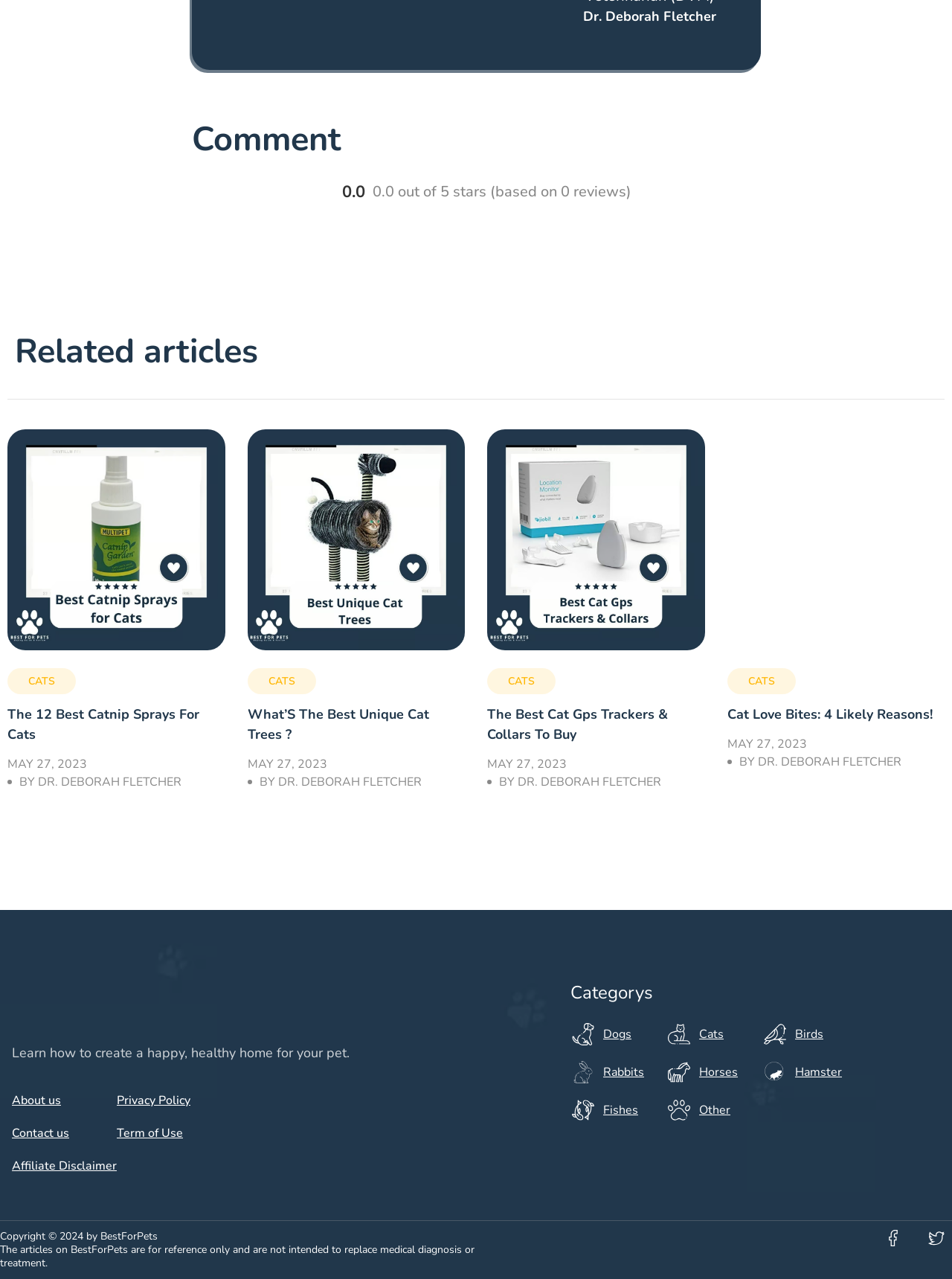Kindly determine the bounding box coordinates for the clickable area to achieve the given instruction: "Click on the 'Cats' category".

[0.701, 0.8, 0.76, 0.817]